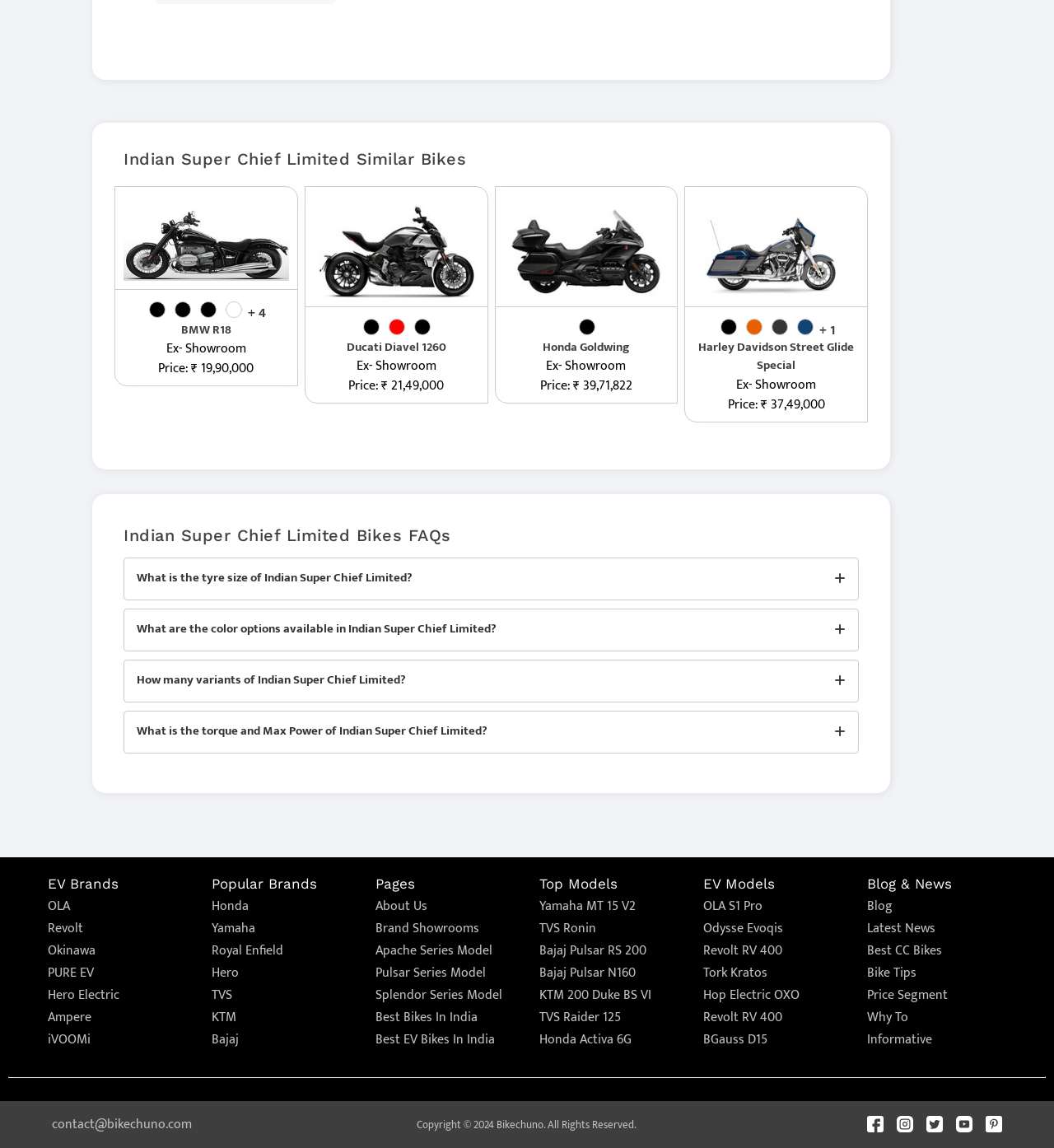Based on the element description, predict the bounding box coordinates (top-left x, top-left y, bottom-right x, bottom-right y) for the UI element in the screenshot: Best Bikes In India

[0.356, 0.877, 0.453, 0.896]